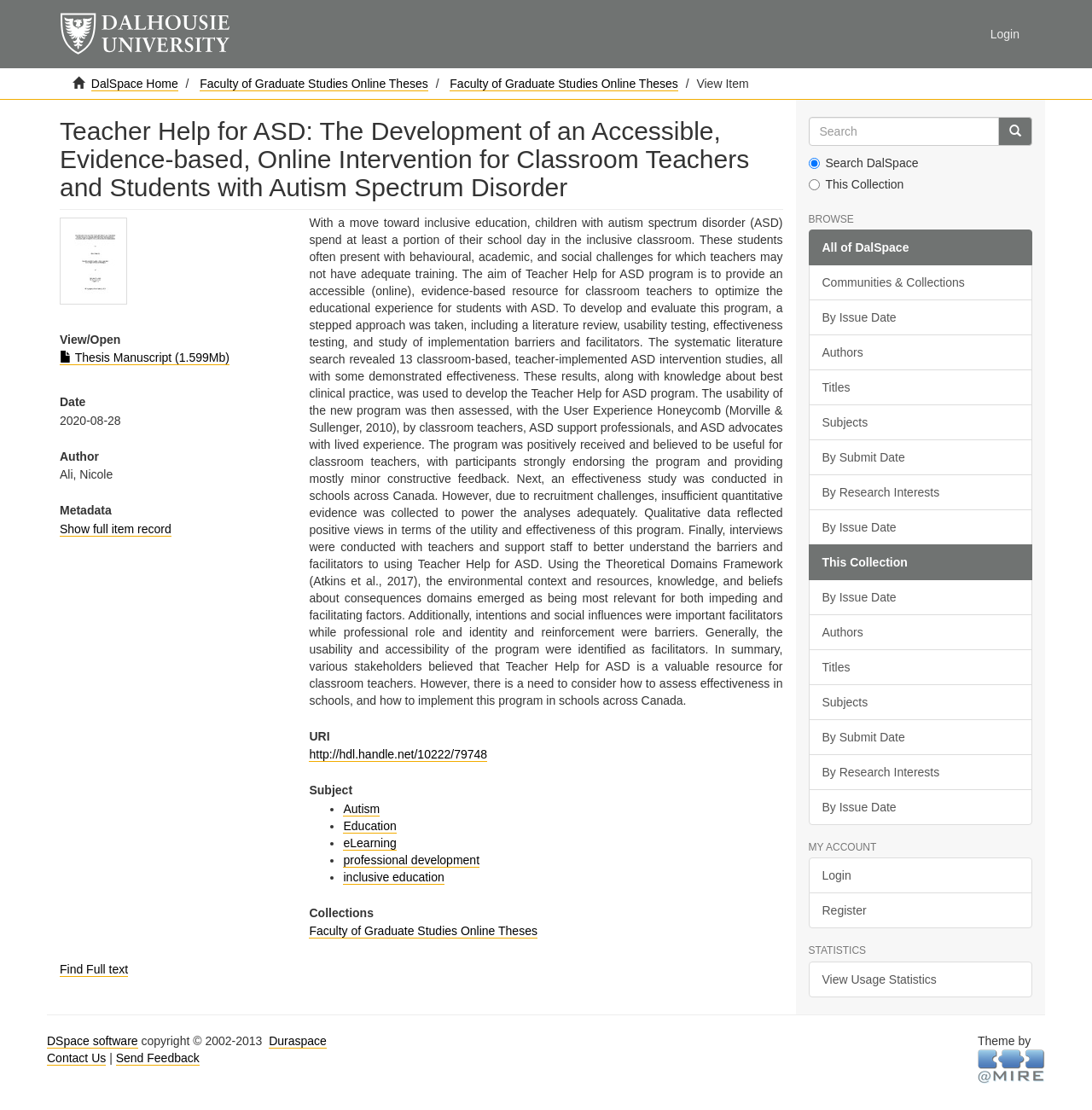Identify the bounding box coordinates necessary to click and complete the given instruction: "View Usage Statistics".

[0.74, 0.866, 0.945, 0.898]